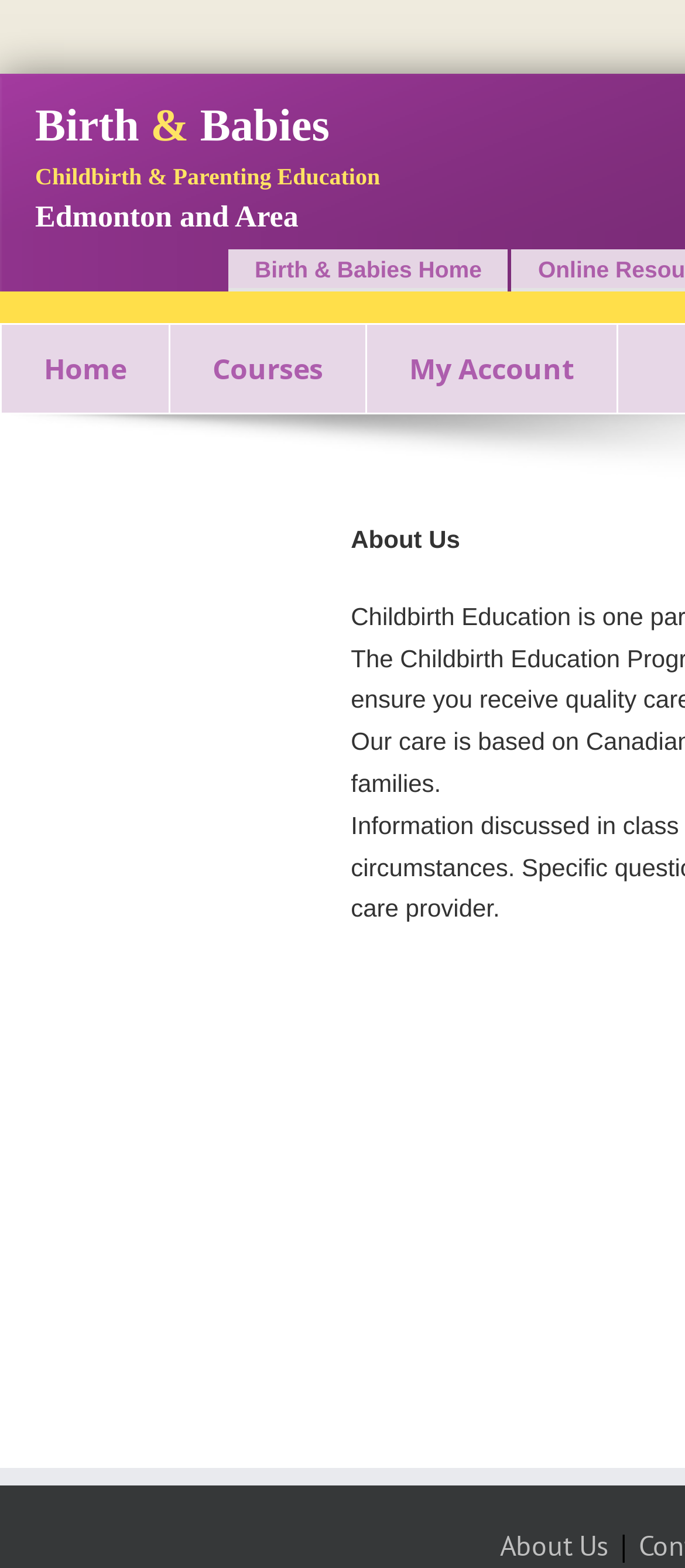Predict the bounding box coordinates of the UI element that matches this description: "Manuscript preparation". The coordinates should be in the format [left, top, right, bottom] with each value between 0 and 1.

None